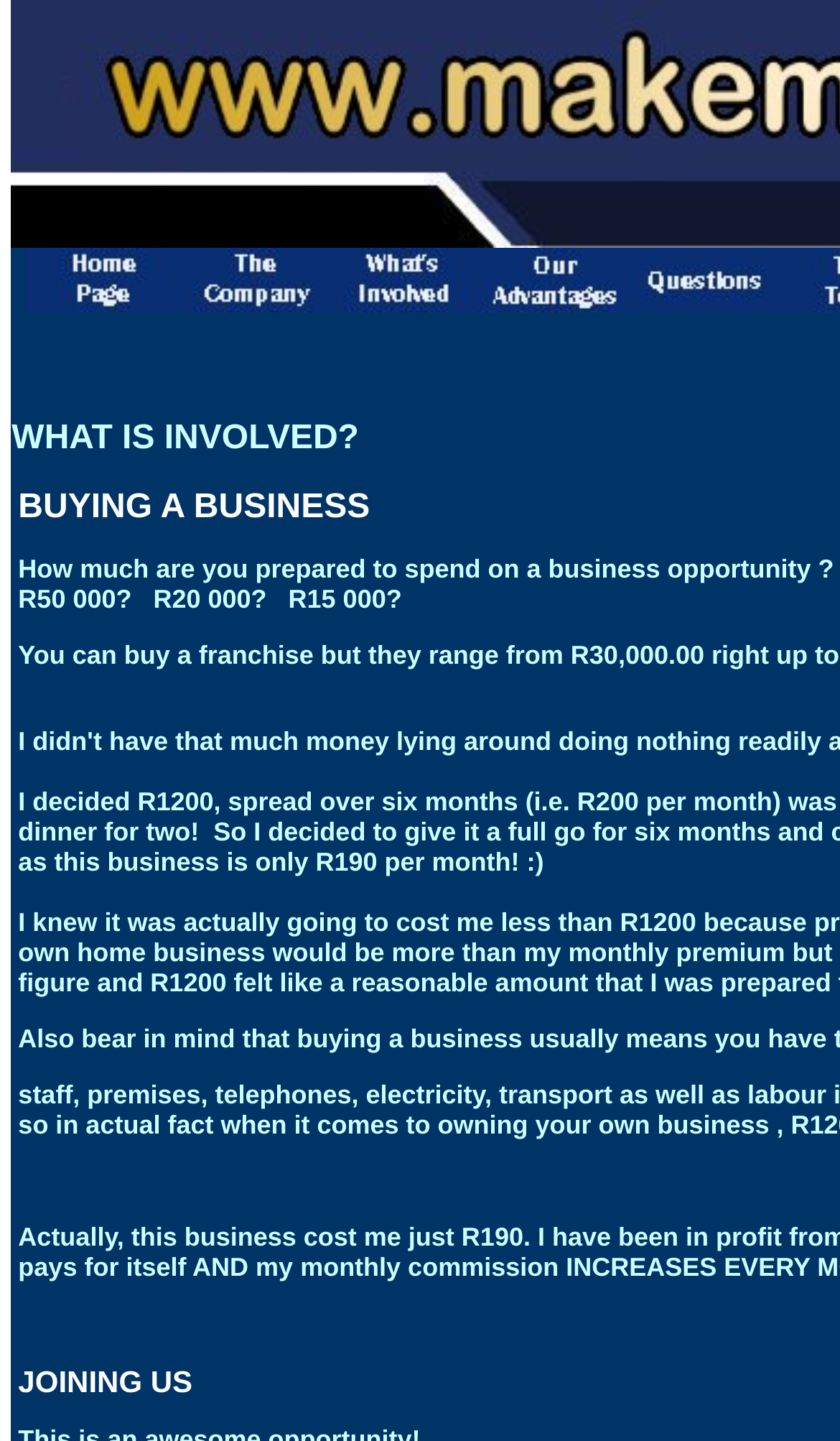Describe all the significant parts and information present on the webpage.

The webpage is divided into several sections, each with a clear heading and an accompanying image. At the top, there are five tabs, each labeled with a different topic: "The Home Page", "Information on the Company", "What's Involved", "Our advantages", and "Frequently Asked Questions". These tabs are evenly spaced and take up the majority of the top section of the page.

Below the tabs, there is a section with three short paragraphs of text, each with a question mark at the end. The text appears to be highlighting potential earnings, with amounts ranging from R15,000 to R50,000.

The overall layout of the page is organized and easy to navigate, with clear headings and concise text. The use of images and tabs helps to break up the content and make it more visually appealing.